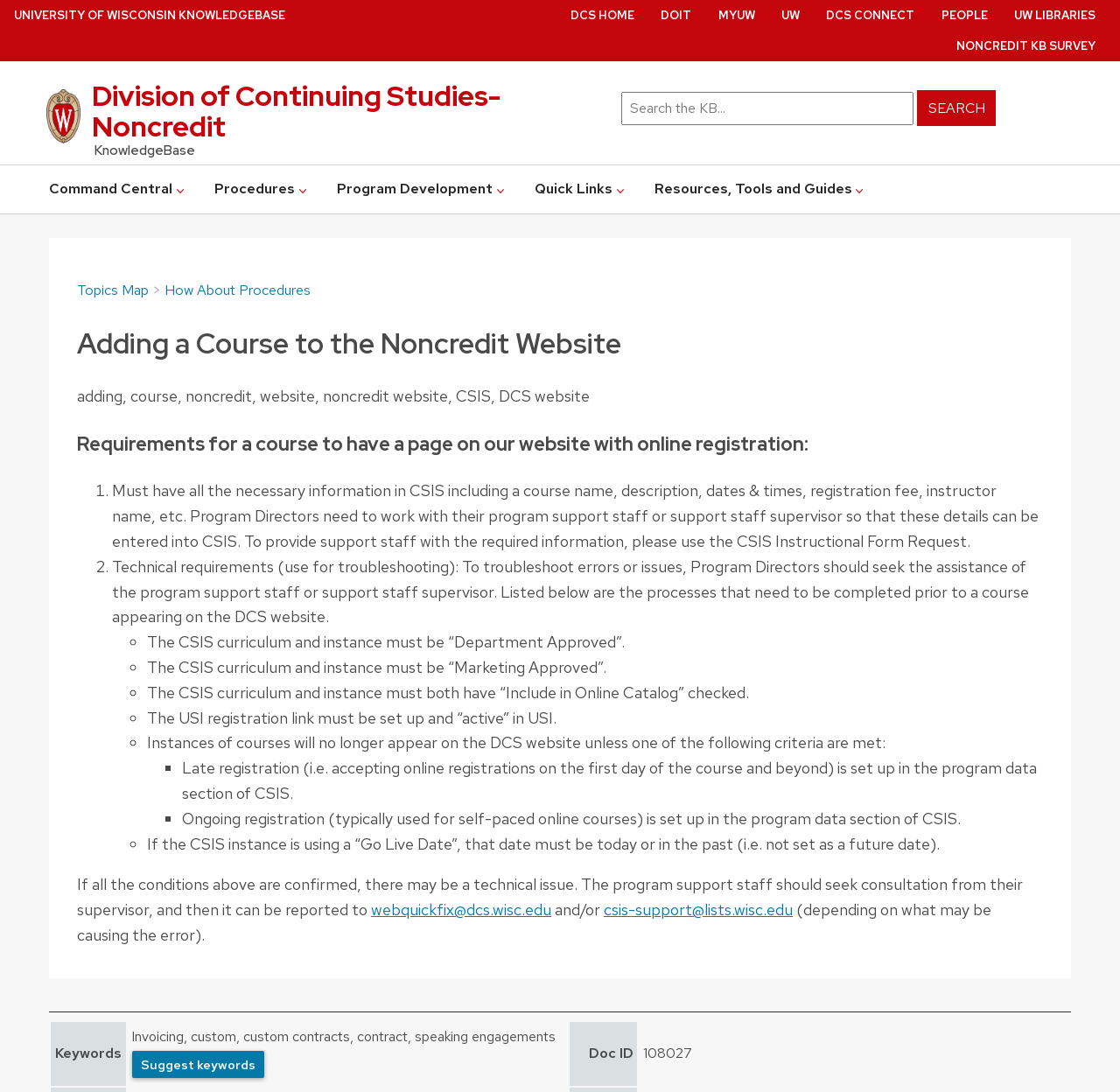Could you specify the bounding box coordinates for the clickable section to complete the following instruction: "Search for a term"?

[0.542, 0.063, 0.969, 0.115]